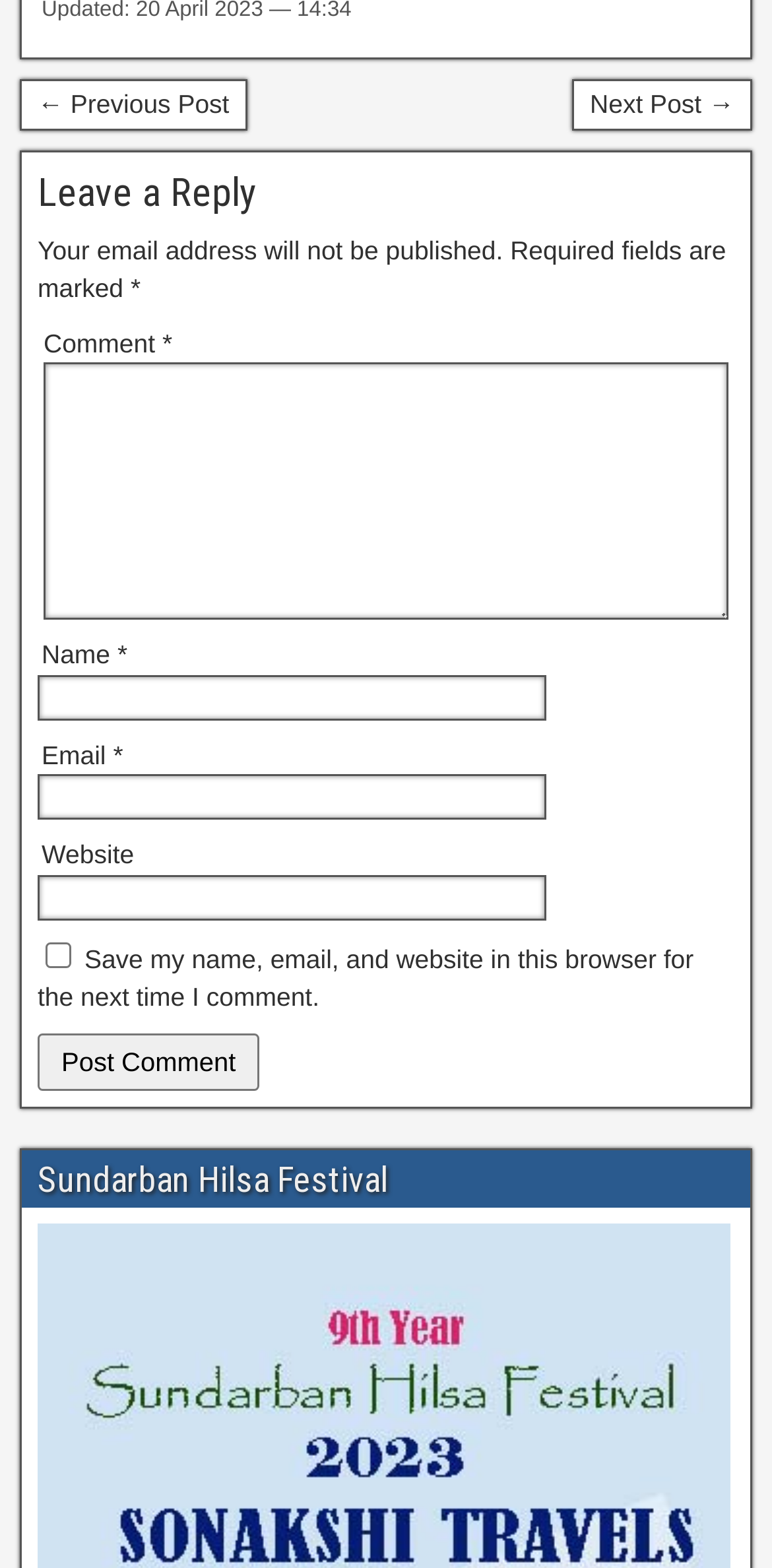Identify the bounding box coordinates of the part that should be clicked to carry out this instruction: "Submit the comment".

[0.049, 0.659, 0.336, 0.695]